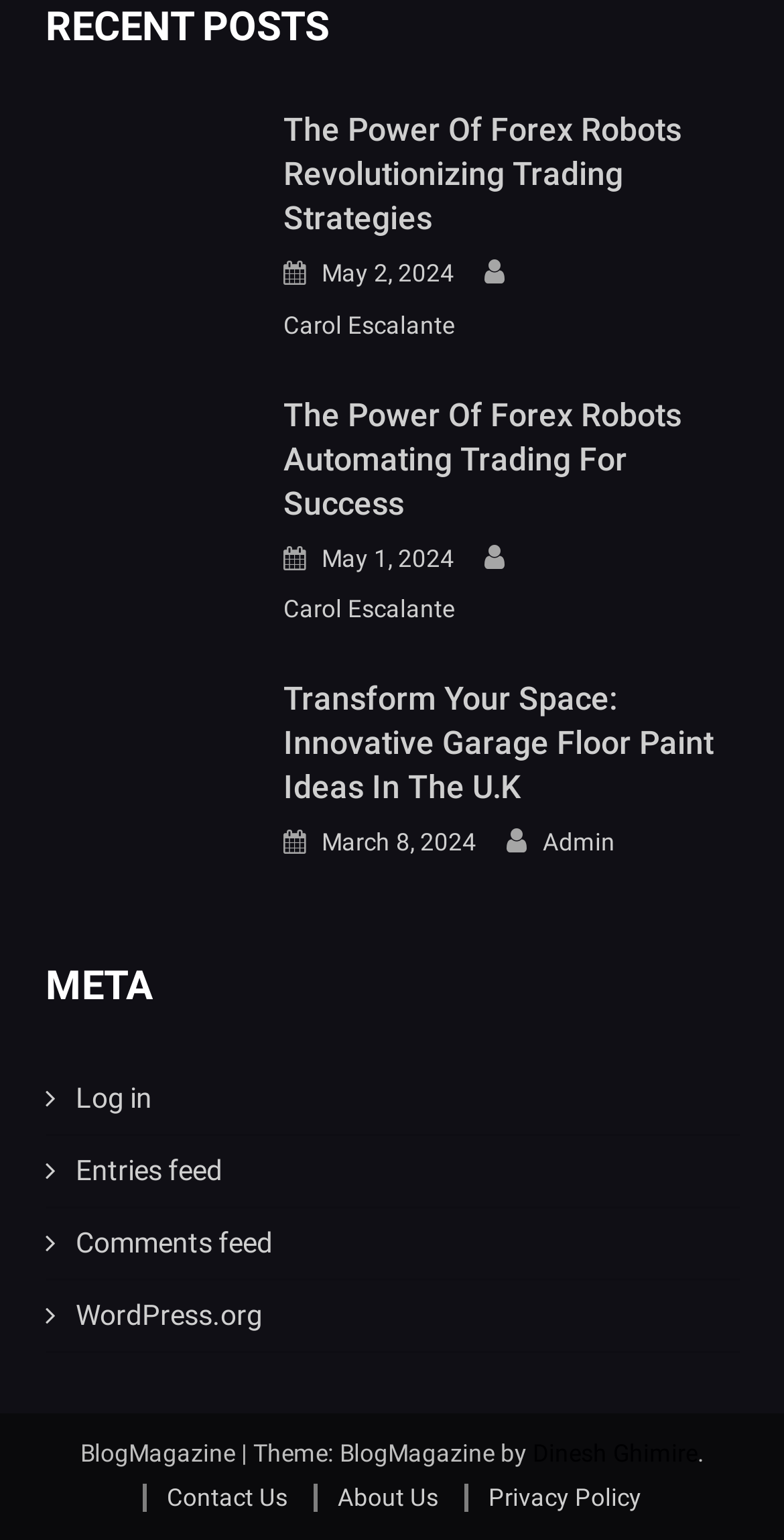Pinpoint the bounding box coordinates of the element to be clicked to execute the instruction: "Add to cart".

None